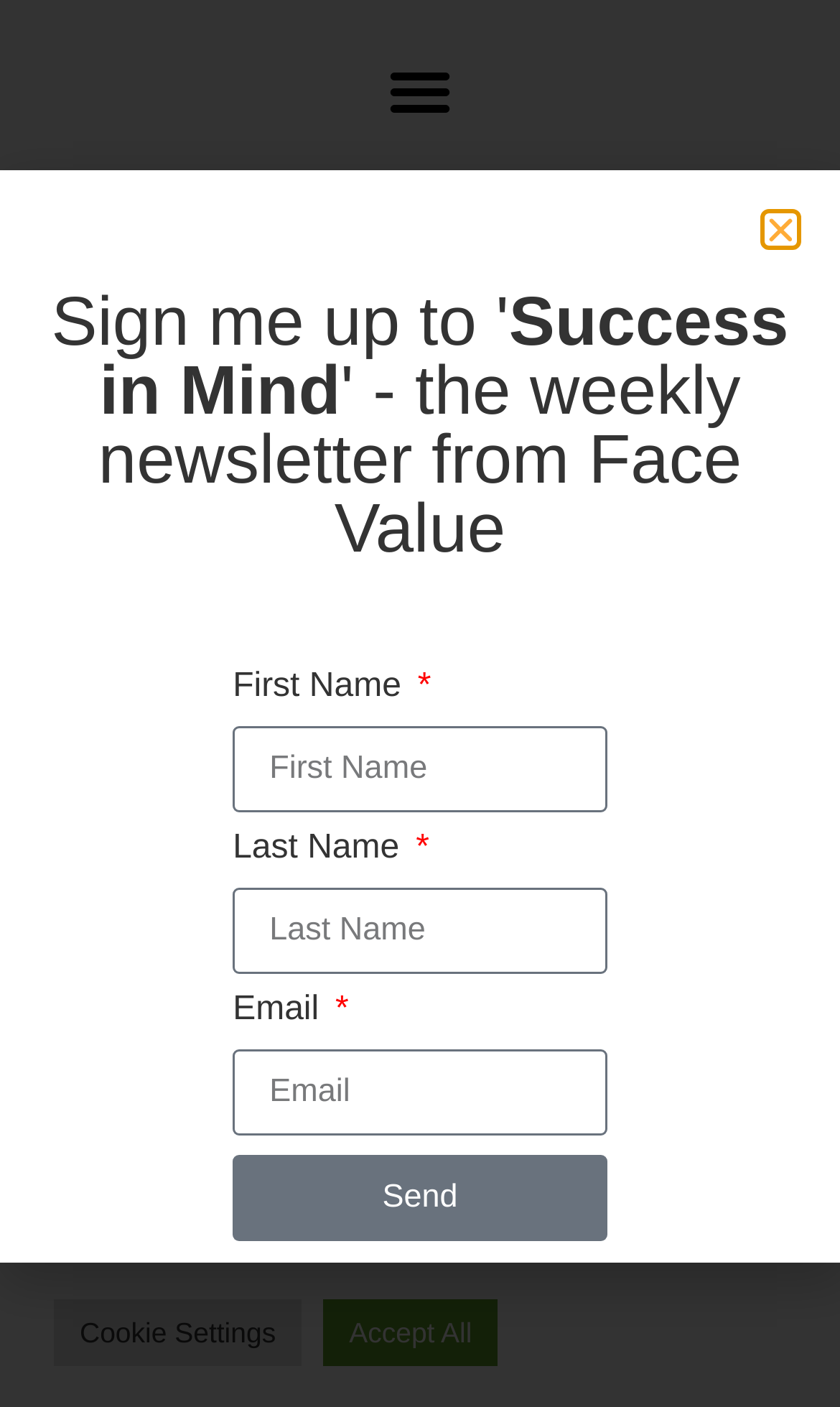Carefully observe the image and respond to the question with a detailed answer:
What is the name of the newsletter?

The heading above the sign-up form is 'Sign me up to 'Success in Mind' - the weekly newsletter from Face Value', which indicates that the name of the newsletter is 'Success in Mind'.